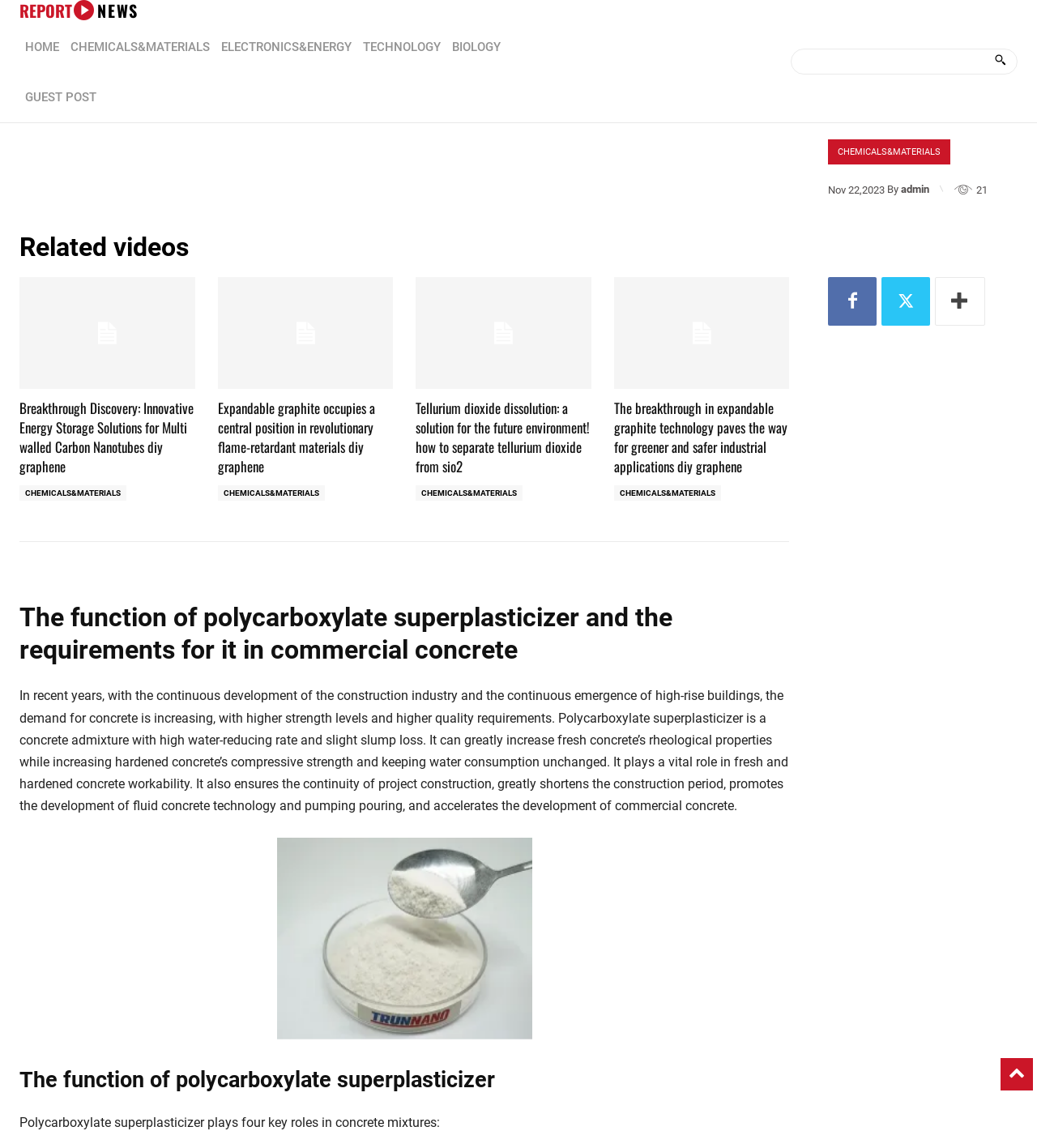What is the date of the news article?
Please provide a comprehensive answer based on the contents of the image.

The date of the news article can be found next to the author's name, which is 'Nov 22, 2023'.